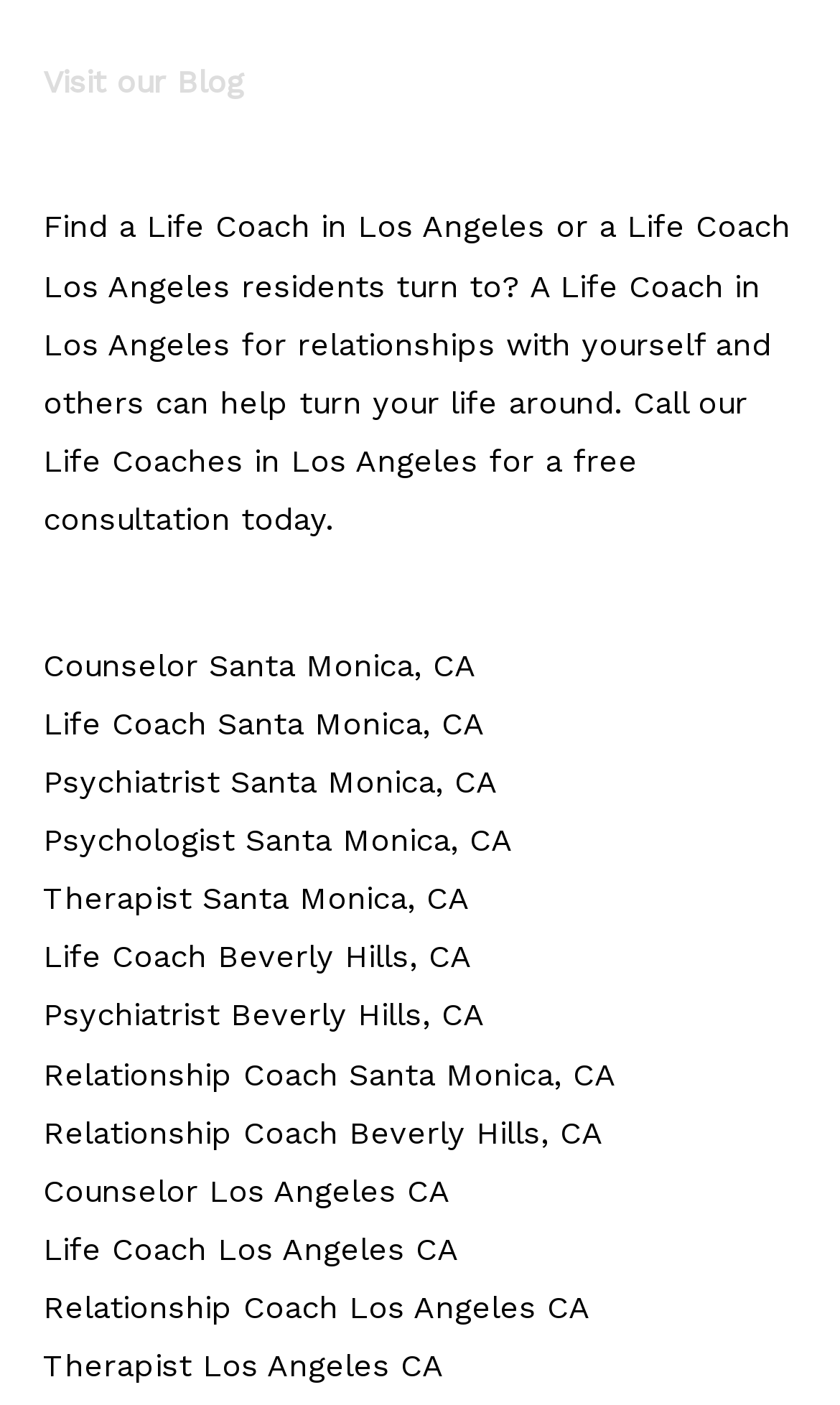What is the main topic of this webpage?
Using the image as a reference, give an elaborate response to the question.

Based on the static text and links on the webpage, it appears that the main topic is related to life coaching, counseling, and therapy services in Los Angeles and Santa Monica areas.